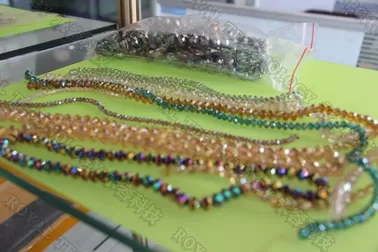What is contained in the clear plastic bag?
Based on the image, respond with a single word or phrase.

additional beads